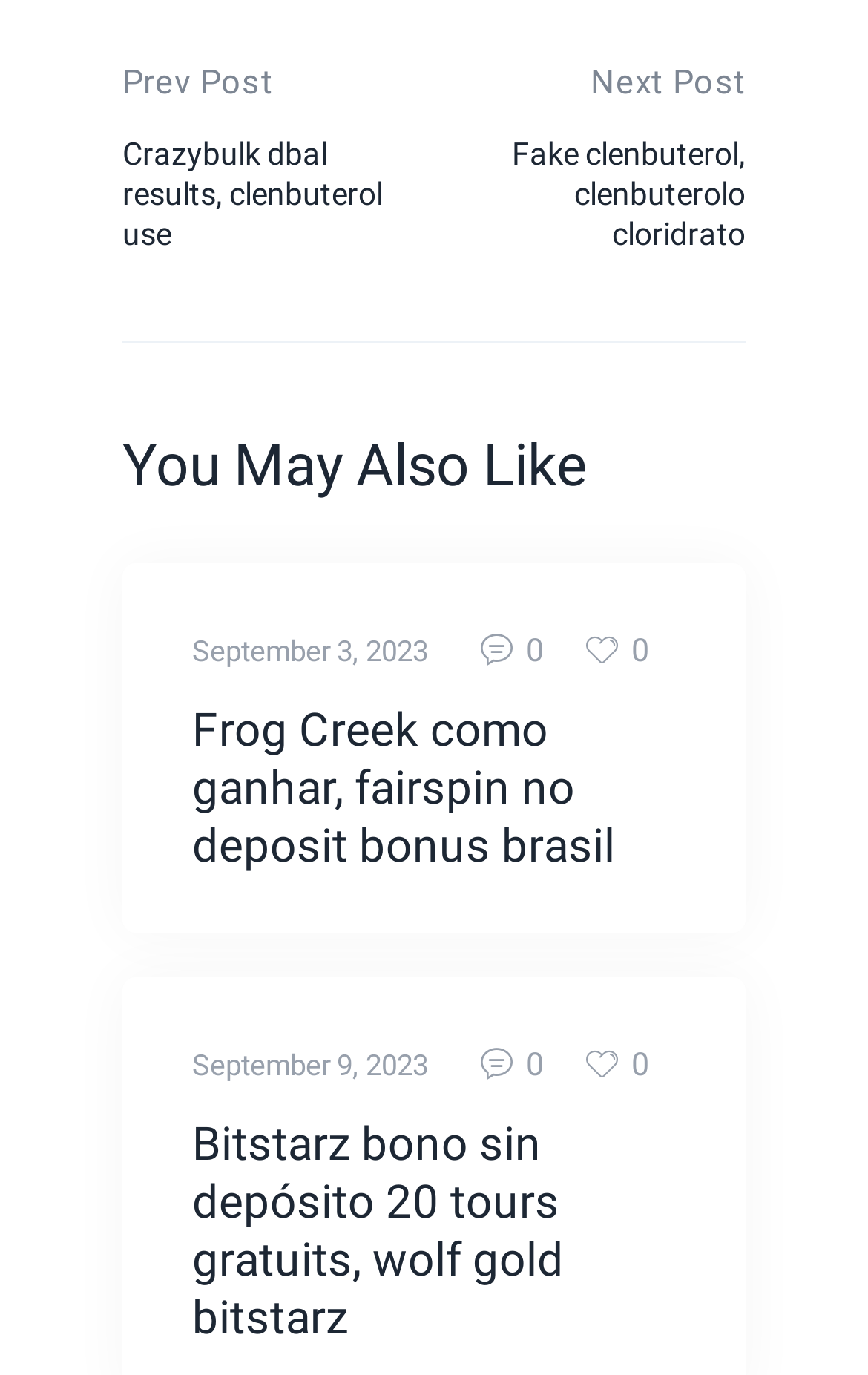Find the bounding box coordinates for the area that should be clicked to accomplish the instruction: "Read the article about Frog Creek".

[0.221, 0.51, 0.779, 0.636]